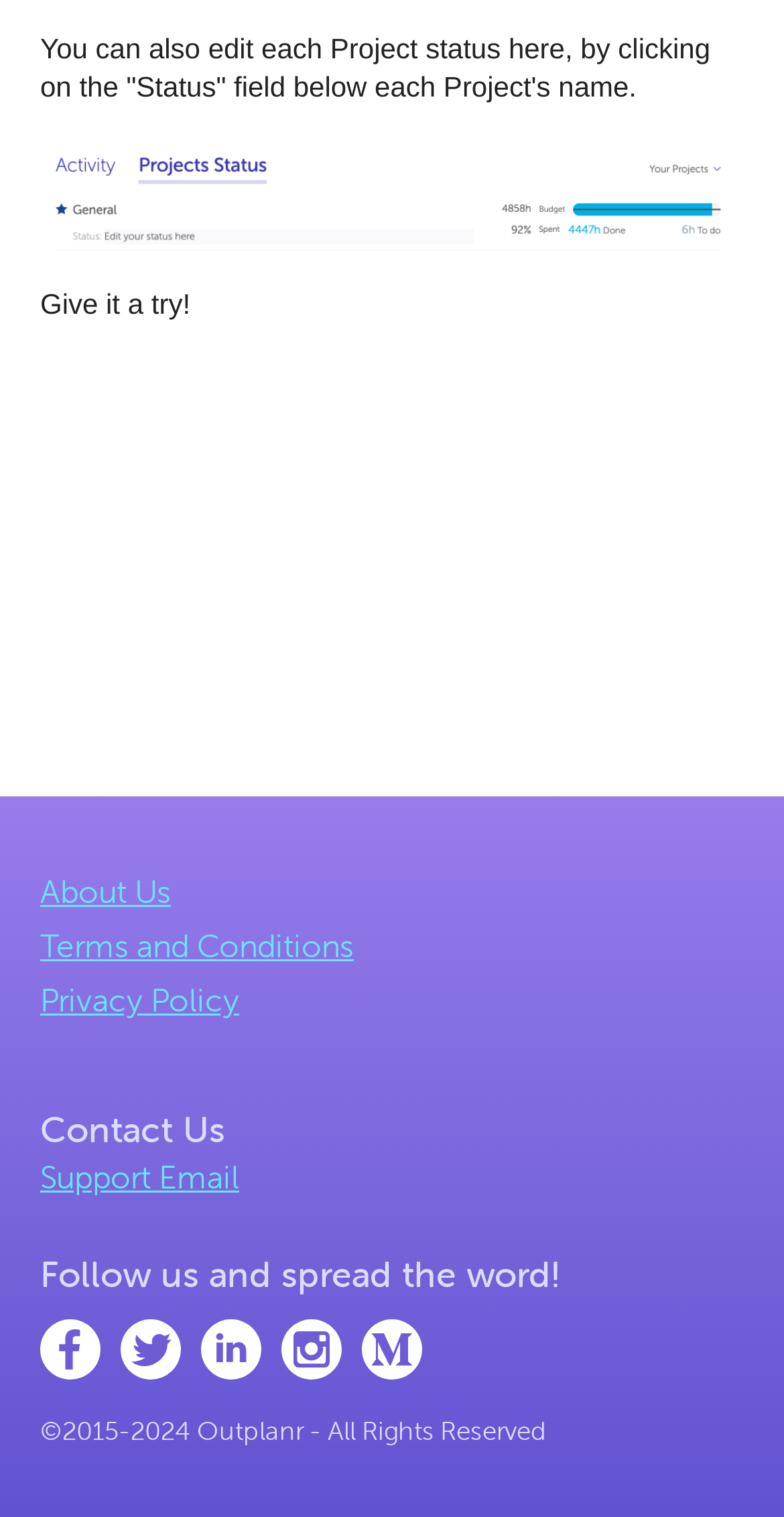What is the name of the company?
Using the details shown in the screenshot, provide a comprehensive answer to the question.

The copyright information at the bottom of the webpage states '©2015-2024 Outplanr - All Rights Reserved'. From this text, we can extract the name of the company, which is Outplanr.